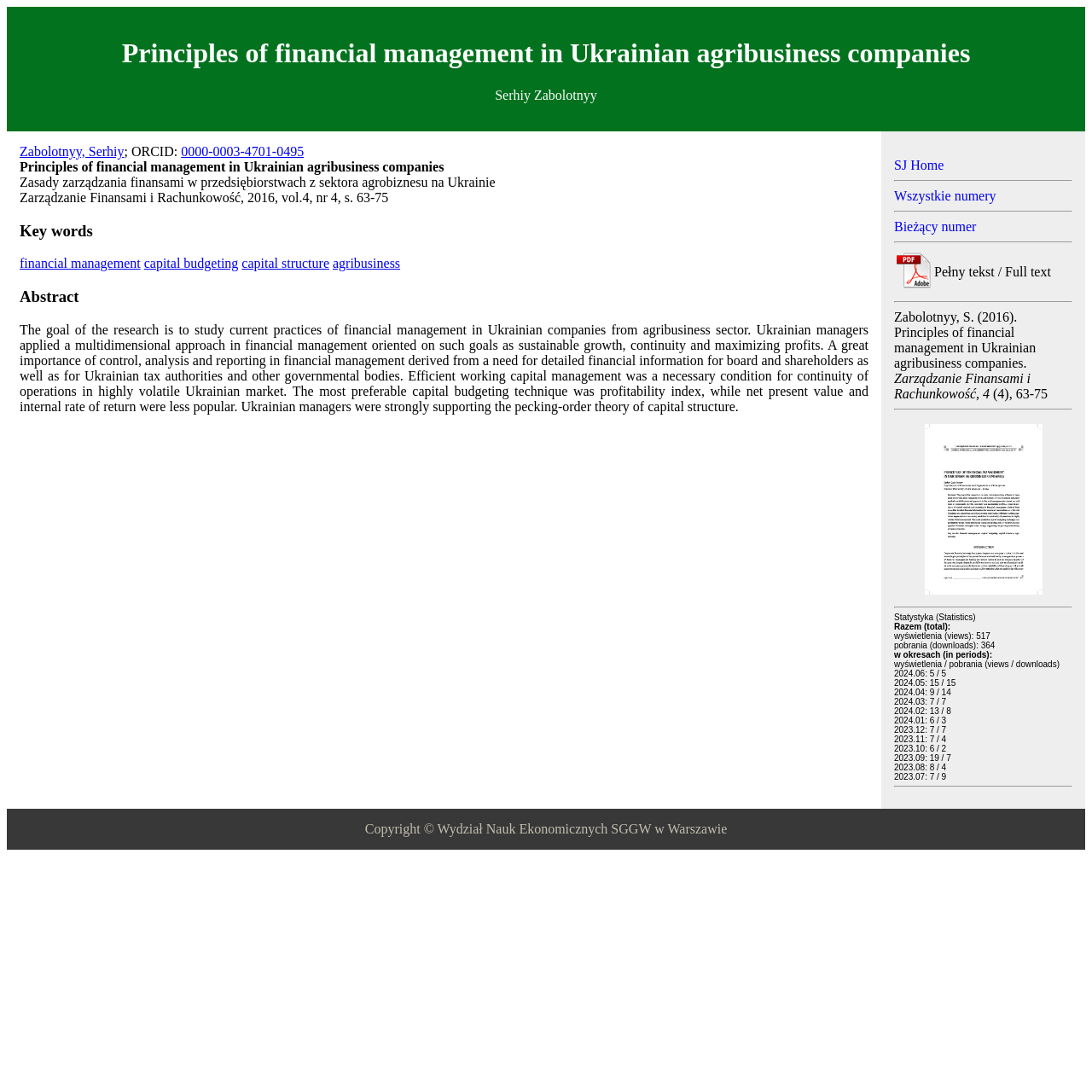Determine the bounding box for the UI element as described: "capital structure". The coordinates should be represented as four float numbers between 0 and 1, formatted as [left, top, right, bottom].

[0.221, 0.235, 0.302, 0.248]